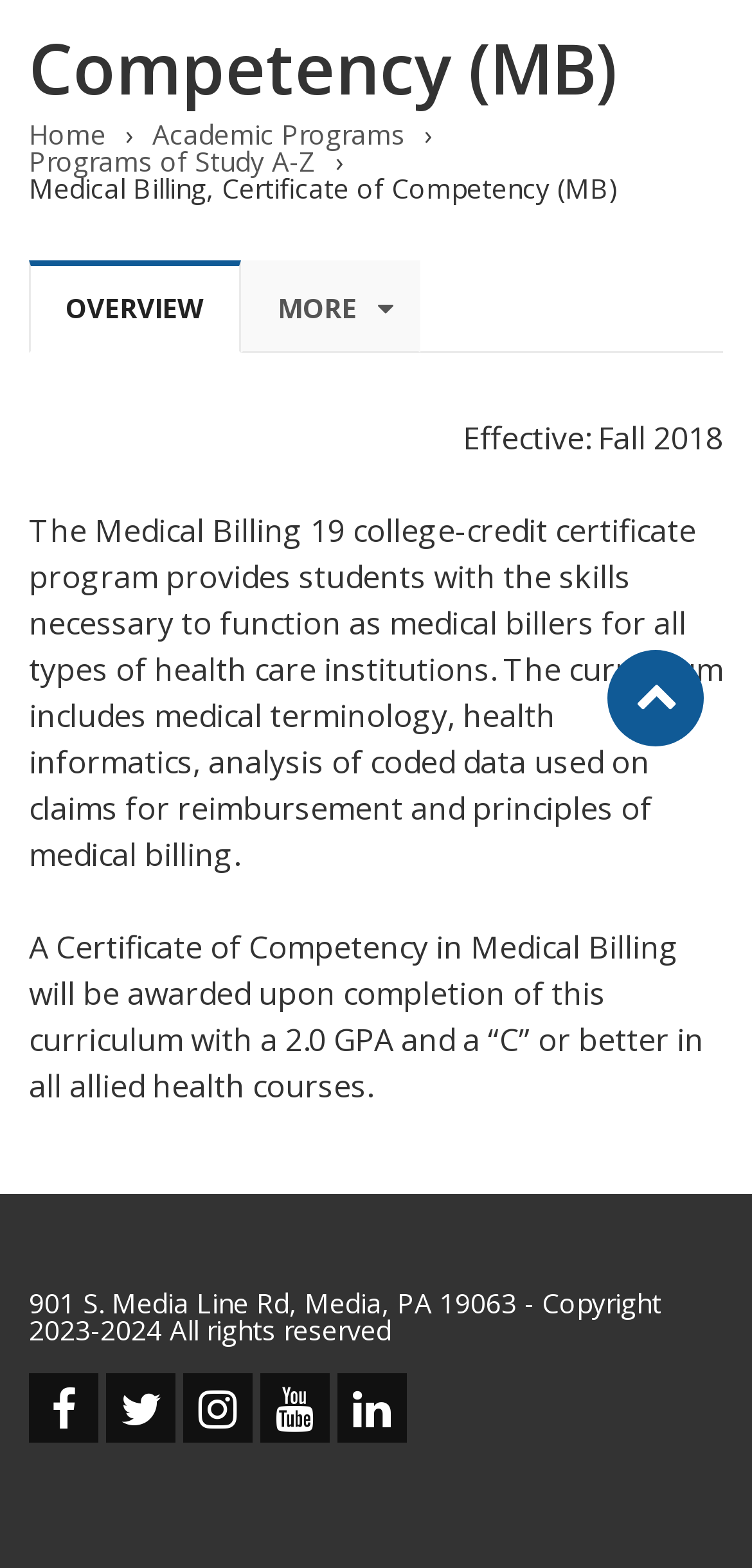Based on the element description "Programs of Study A-Z", predict the bounding box coordinates of the UI element.

[0.038, 0.095, 0.421, 0.112]